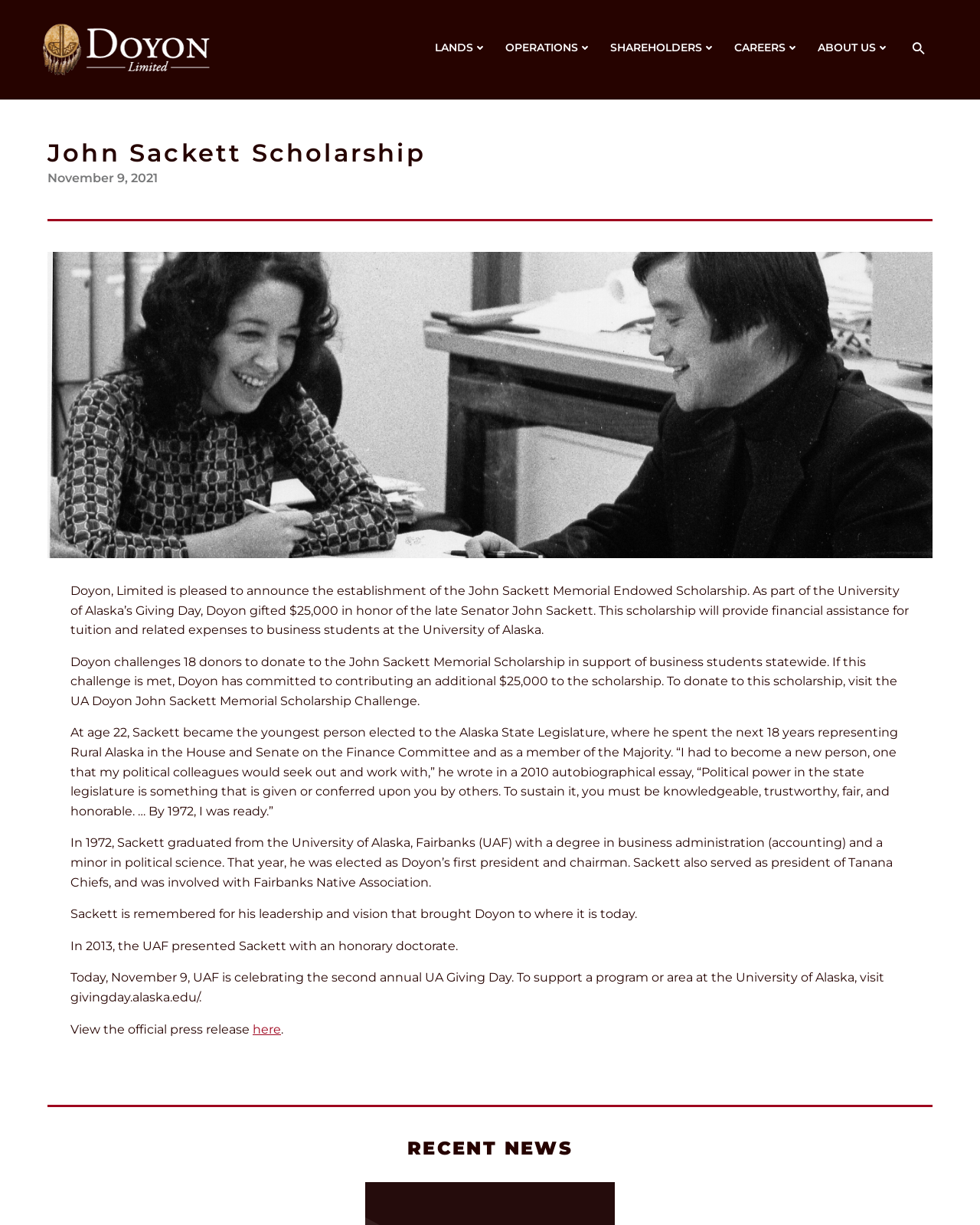Please identify the bounding box coordinates for the region that you need to click to follow this instruction: "visit the official press release".

[0.258, 0.834, 0.287, 0.846]